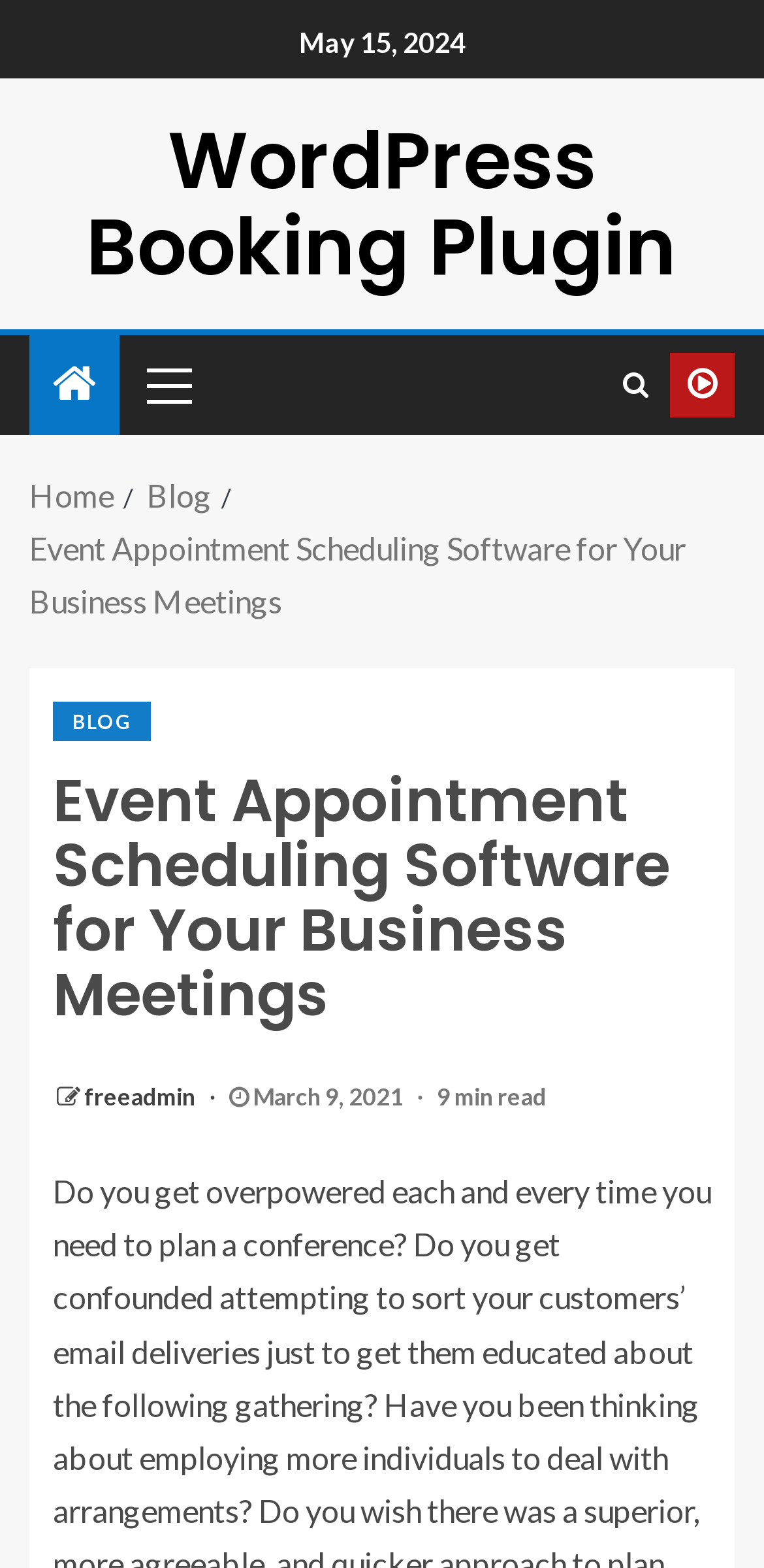Please pinpoint the bounding box coordinates for the region I should click to adhere to this instruction: "Visit AIS File Library".

None